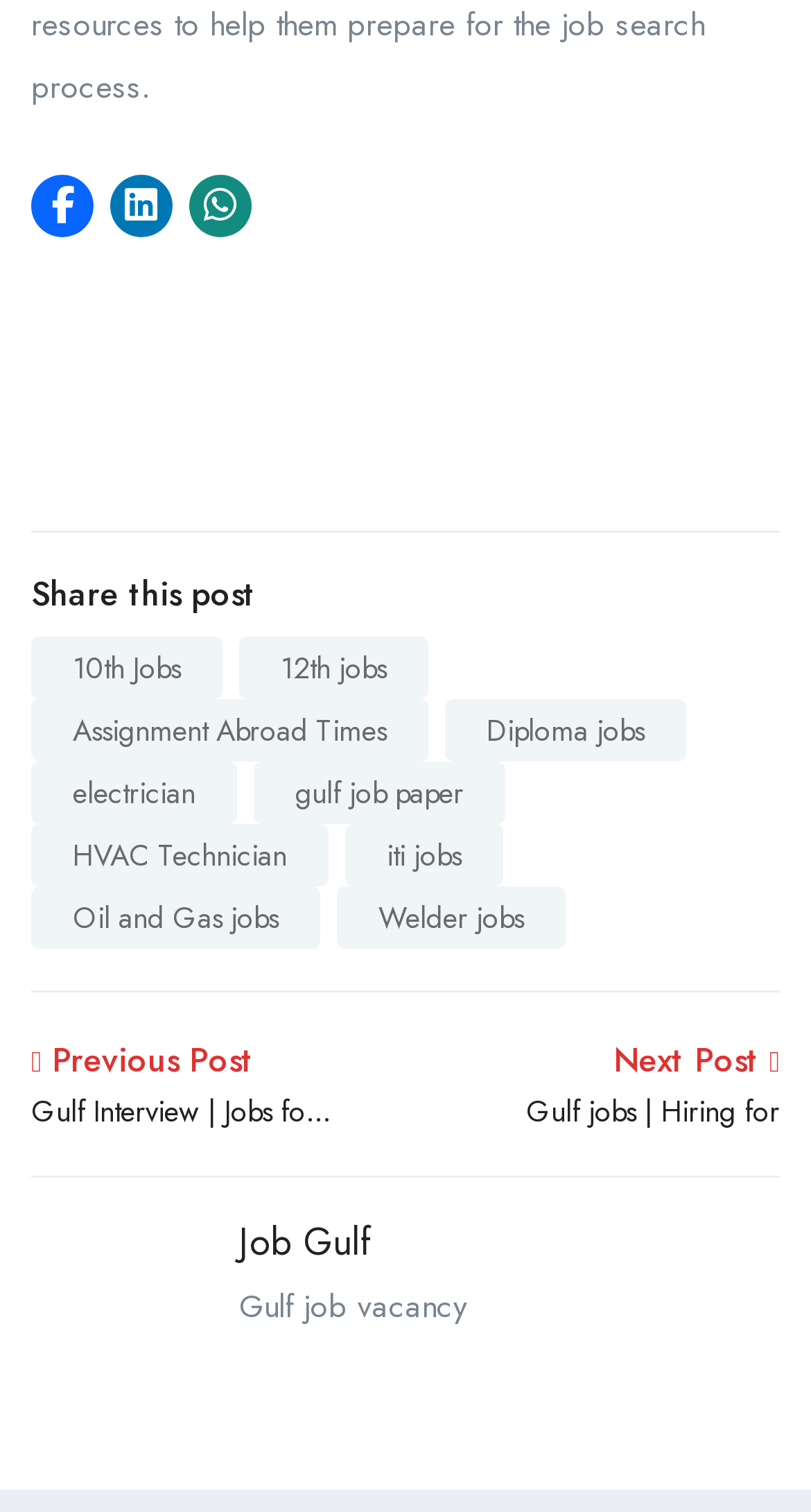Identify and provide the bounding box for the element described by: "electrician".

[0.109, 0.479, 0.282, 0.502]